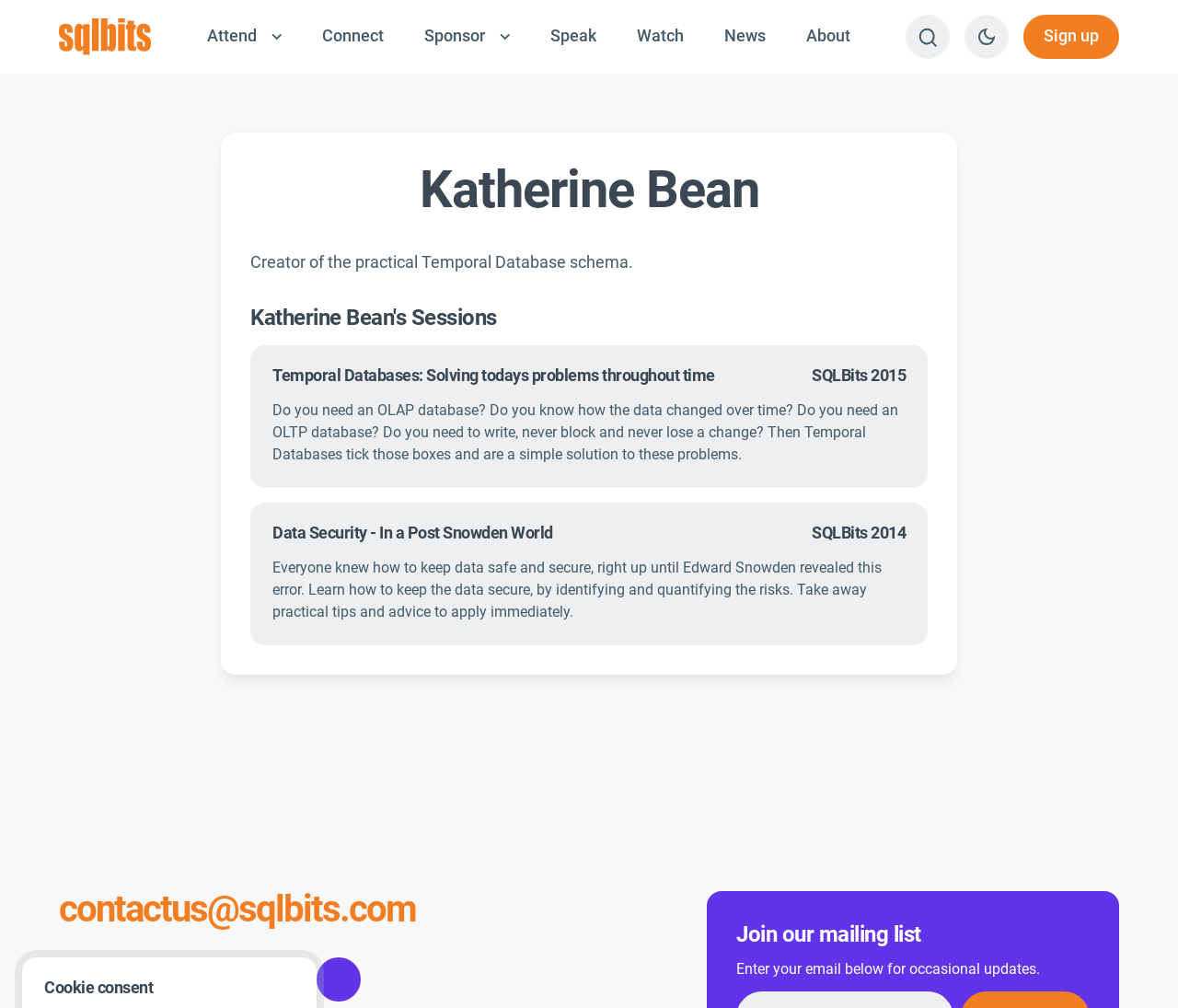Provide an in-depth caption for the webpage.

The webpage is about Dr. Katherine Bean, a storage expert and developer who specializes in building exceptional businesses. At the top left corner, there is a SQLBits logo, which is an image linked to the SQLBits website. Next to the logo, there are several links to different sections of the website, including "Attend", "Connect", "Sponsor", "Speak", "Watch", "News", and "About".

Below these links, there is a main section that takes up most of the page. It starts with a heading that displays Dr. Katherine Bean's name. Below her name, there is a brief description of her as the creator of the practical Temporal Database schema.

The main section is followed by a subheading "Katherine Bean's Sessions", which lists two sessions she has conducted. The first session is titled "Temporal Databases: Solving today's problems throughout time SQLBits 2015", and the second session is titled "Data Security - In a Post Snowden World SQLBits 2014". Each session has a brief description and a link to more information.

At the bottom left corner of the page, there are links to Dr. Bean's contact information, including an email address and social media profiles such as LinkedIn, YouTube, Twitter, Mastodon, Facebook, and Instagram. Each social media profile has an associated image.

On the bottom right corner of the page, there is a section to join the mailing list, where users can enter their email address to receive occasional updates. Below this section, there is a heading "Cookie consent" that likely provides information about the website's cookie policy.

There is also a button to switch to a dark theme and a search link at the top right corner of the page.